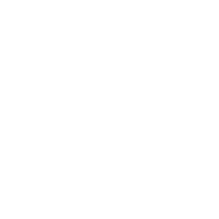Offer a detailed explanation of the image and its components.

The image depicts a stylized, minimalist icon representing a shirt, likely used to symbolize apparel or clothing offerings. This visual aligns with the overall theme of Go Gears, a company that prides itself on providing quality garments and promotional products. The surrounding text emphasizes the brand's commitment to consistent quality and stylish selections at affordable prices, underscoring its dedication to customer service and understanding specific needs. The combination of this image with the textual content creates a cohesive representation of Go Gears' mission to supply an extensive range of clothing and promotional items for its clientele.